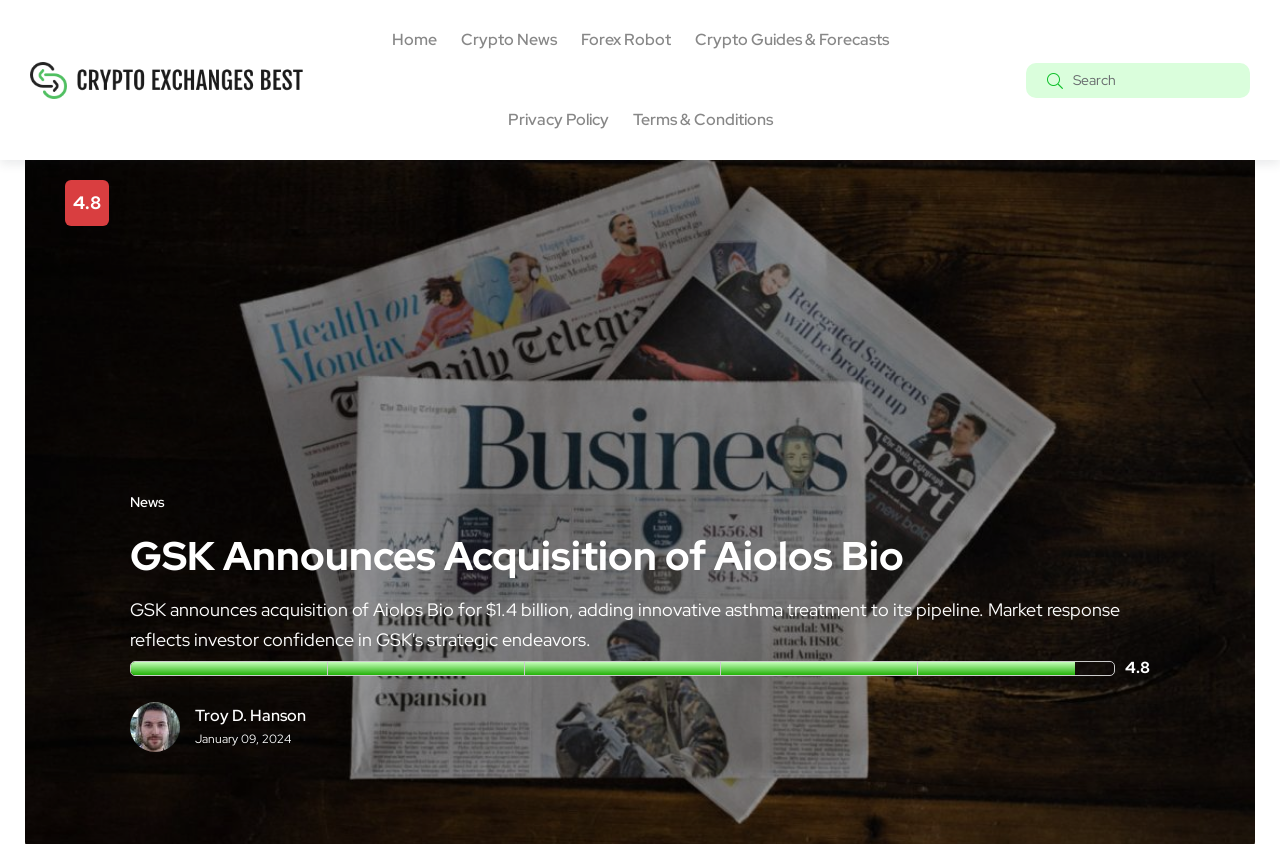Answer the following in one word or a short phrase: 
What is the purpose of the button with the '' icon?

Search